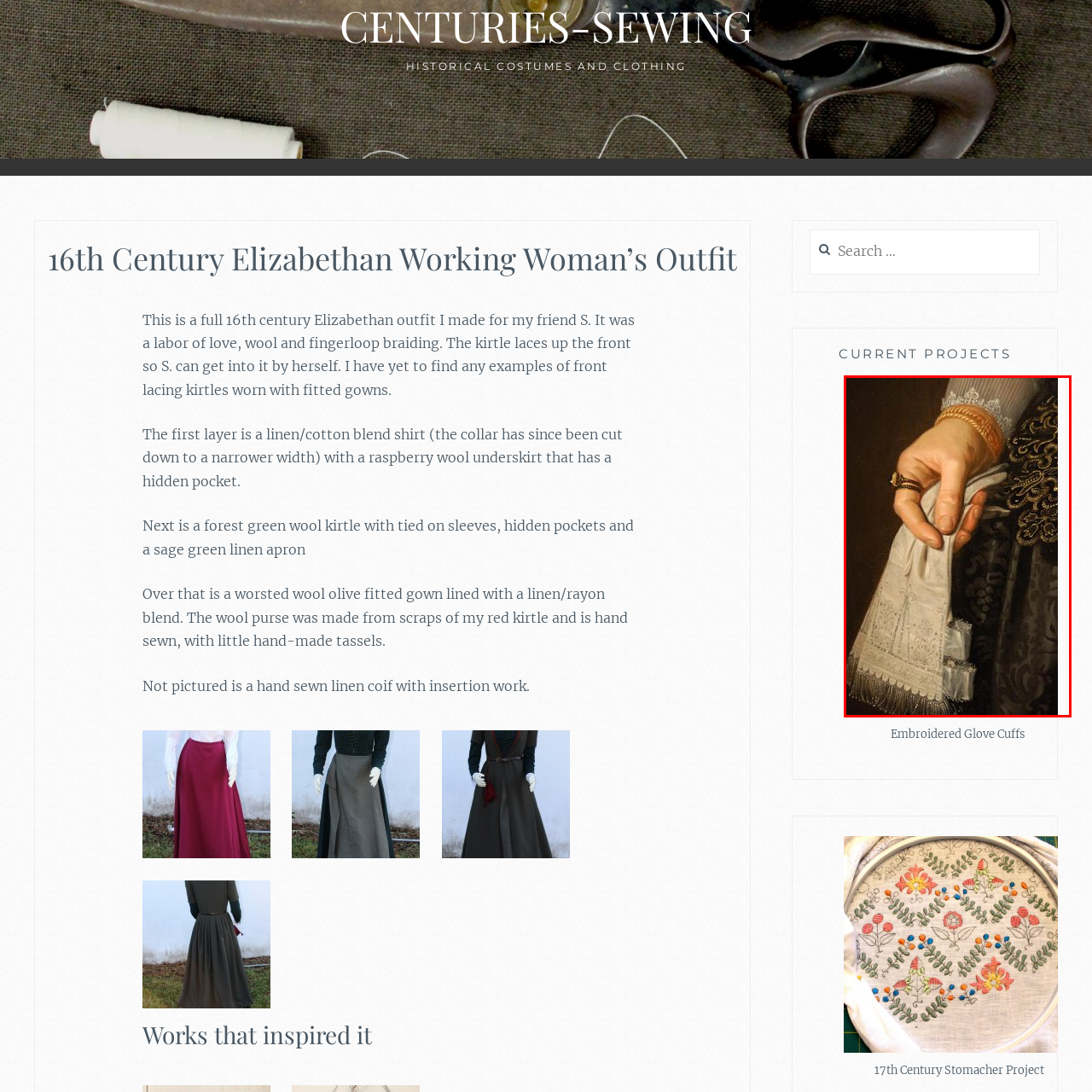Thoroughly describe the contents of the image enclosed in the red rectangle.

The image features an intricately embroidered pair of glove cuffs, delicately held by a hand adorned with fine jewelry. The cuffs, elegantly crafted from a soft fabric, showcase exquisite detailing including lace and embellishments that reflect the intricate craftsmanship typical of historical garments. The hand, wearing a gold ring and bracelet, suggests a mix of opulence and grace, capturing the essence of 17th-century fashion. The background’s muted tones further highlight the delicate colors and textures of the glove cuffs, emphasizing their place as a refined accessory in historical attire, likely associated with a lady of distinction.